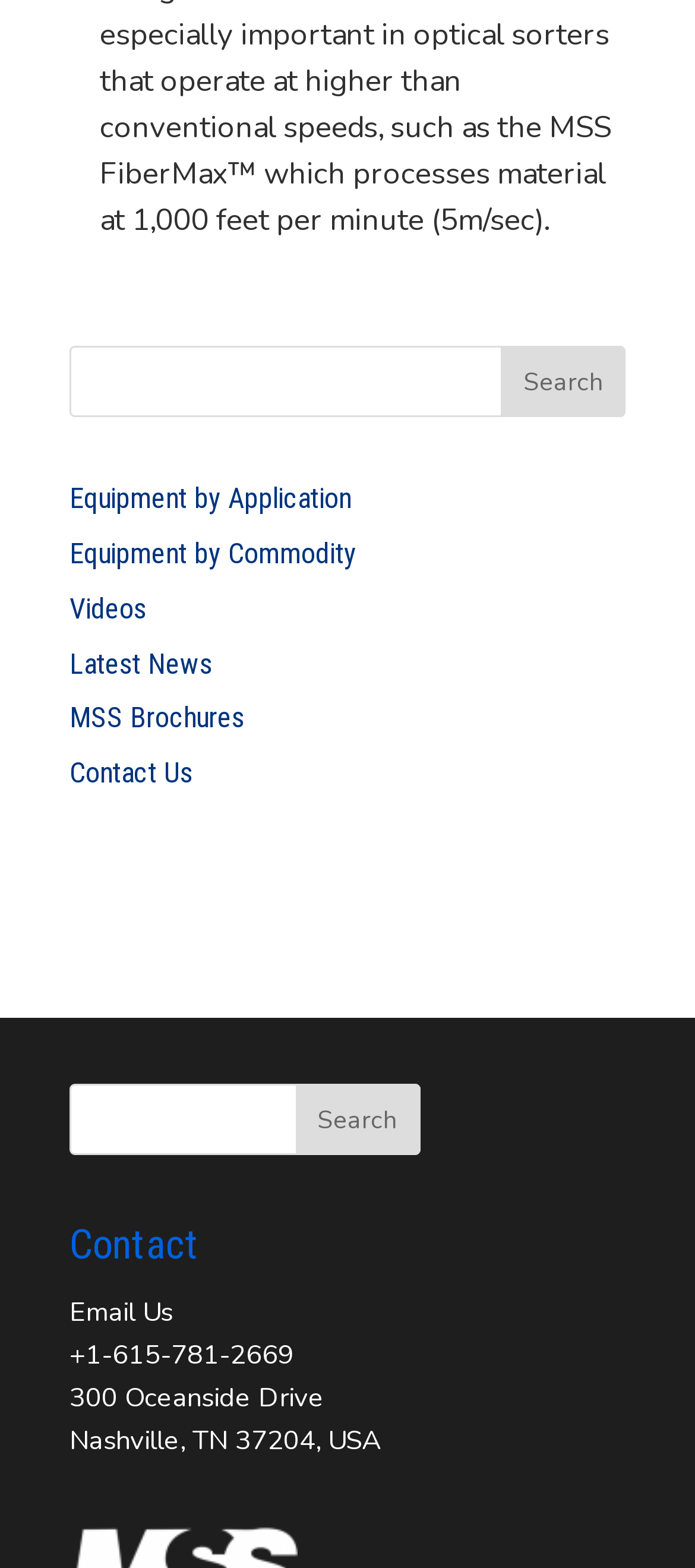Can you identify the bounding box coordinates of the clickable region needed to carry out this instruction: 'Email us'? The coordinates should be four float numbers within the range of 0 to 1, stated as [left, top, right, bottom].

[0.1, 0.825, 0.249, 0.848]